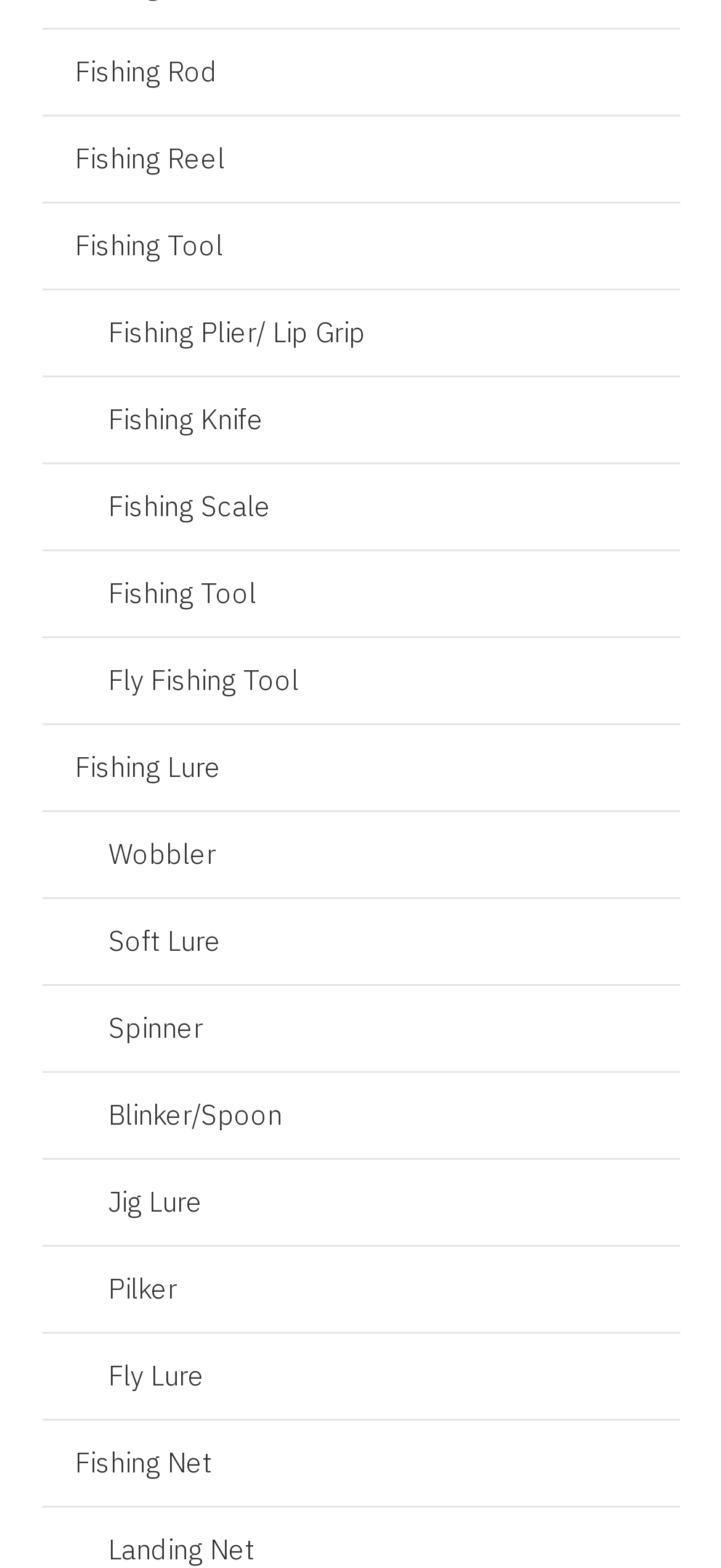Please determine the bounding box coordinates for the element that should be clicked to follow these instructions: "Select Fishing Lure".

[0.058, 0.461, 0.942, 0.517]